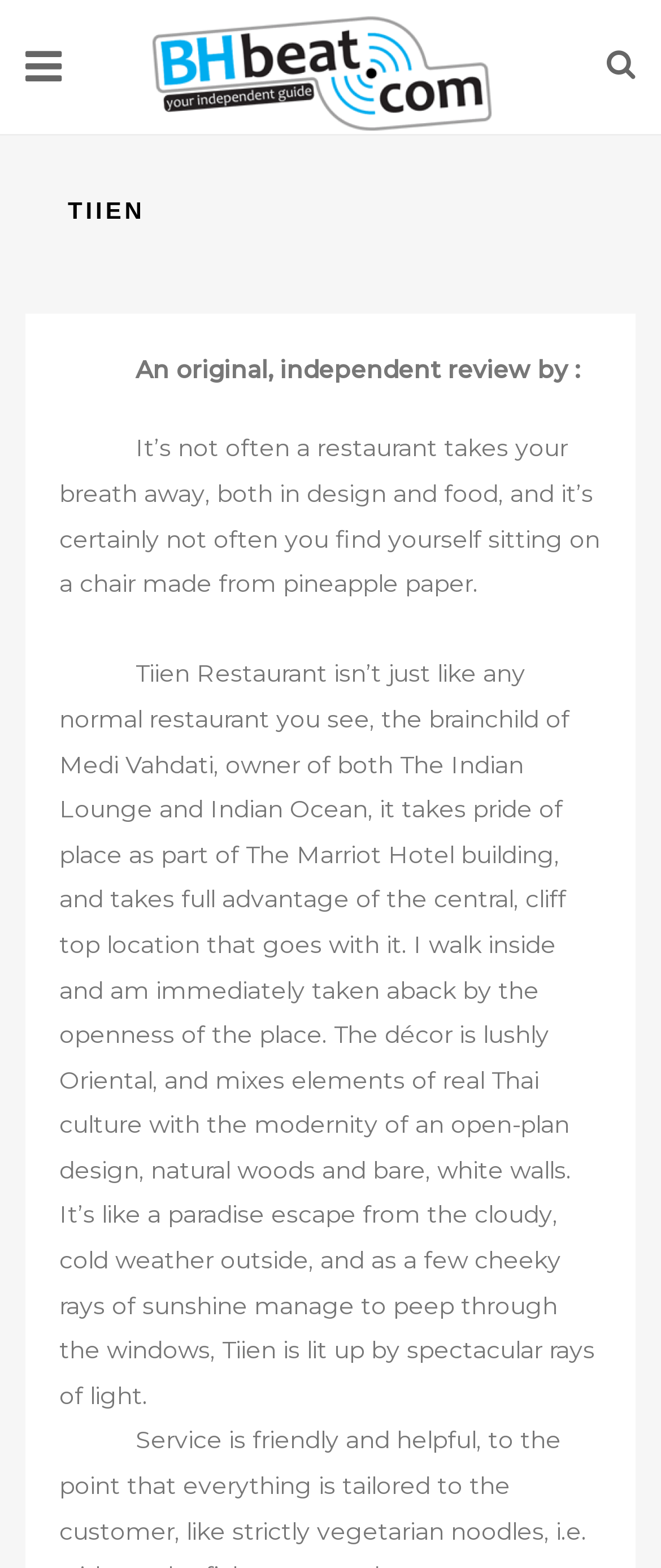Please give a short response to the question using one word or a phrase:
Who is the owner of Tiien Restaurant?

Medi Vahdati